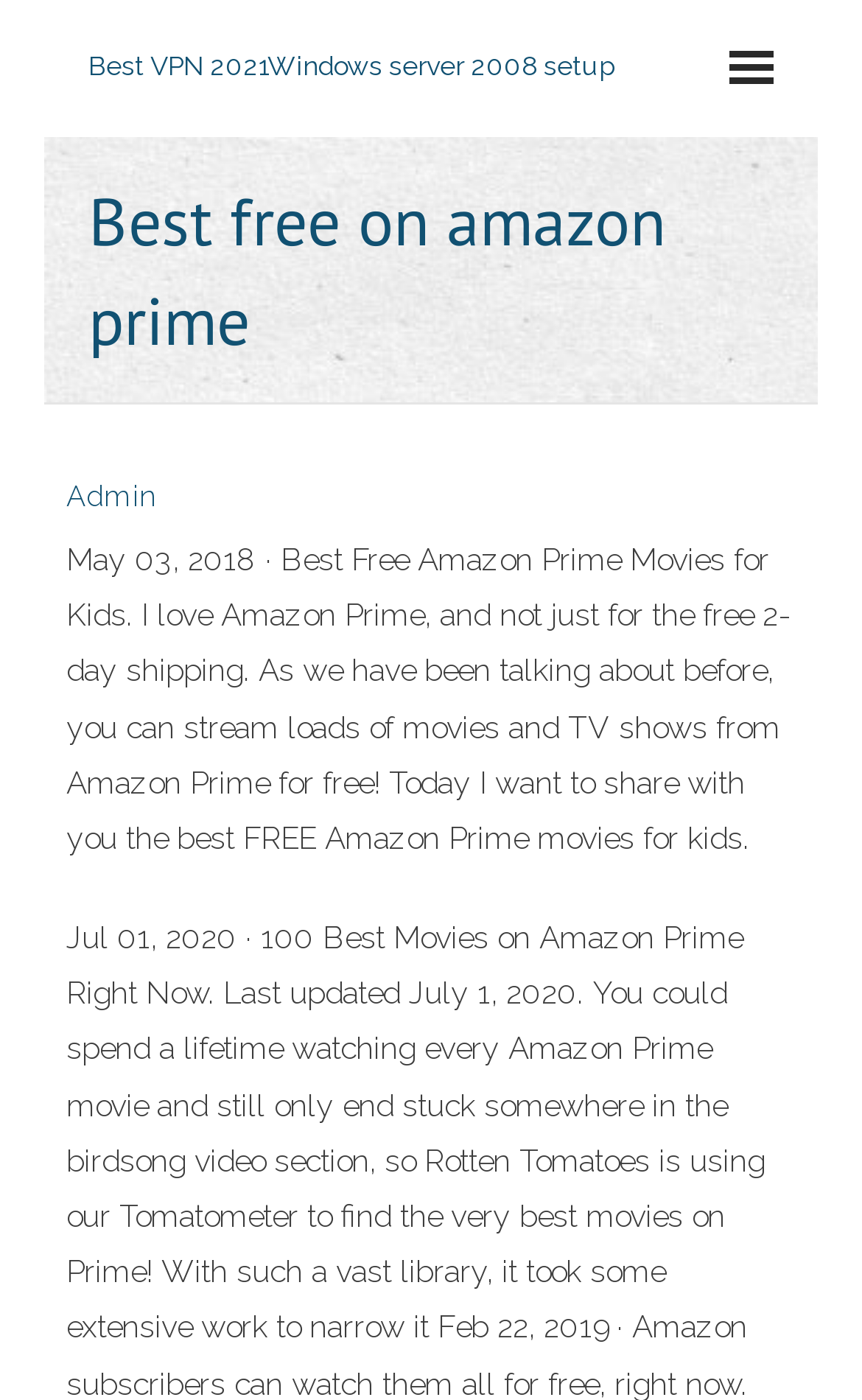Identify and provide the main heading of the webpage.

Best free on amazon prime